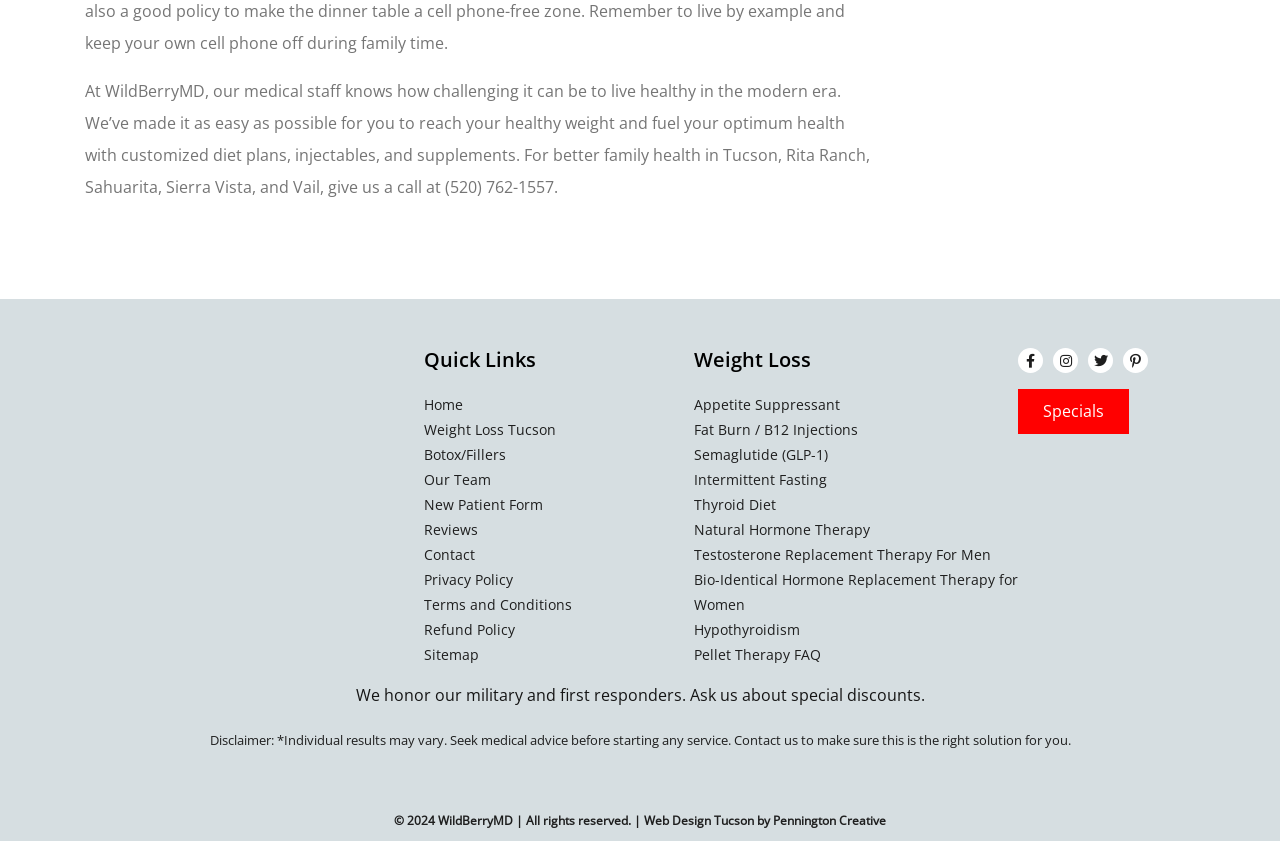Answer the question in one word or a short phrase:
What is the name of the logo at the top left corner?

WildBerry MD Logo